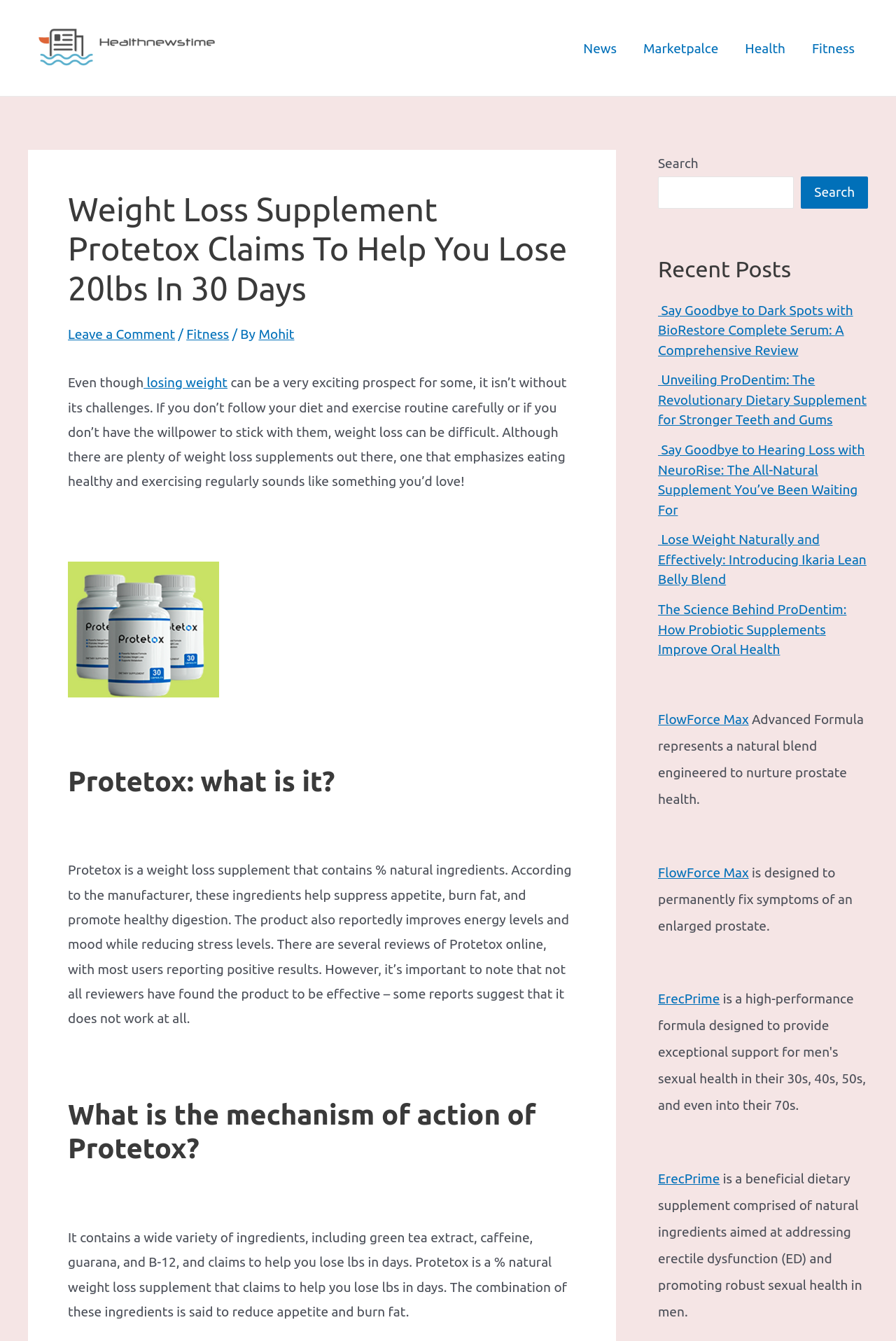Provide a short answer using a single word or phrase for the following question: 
What is the topic of the article?

Weight Loss